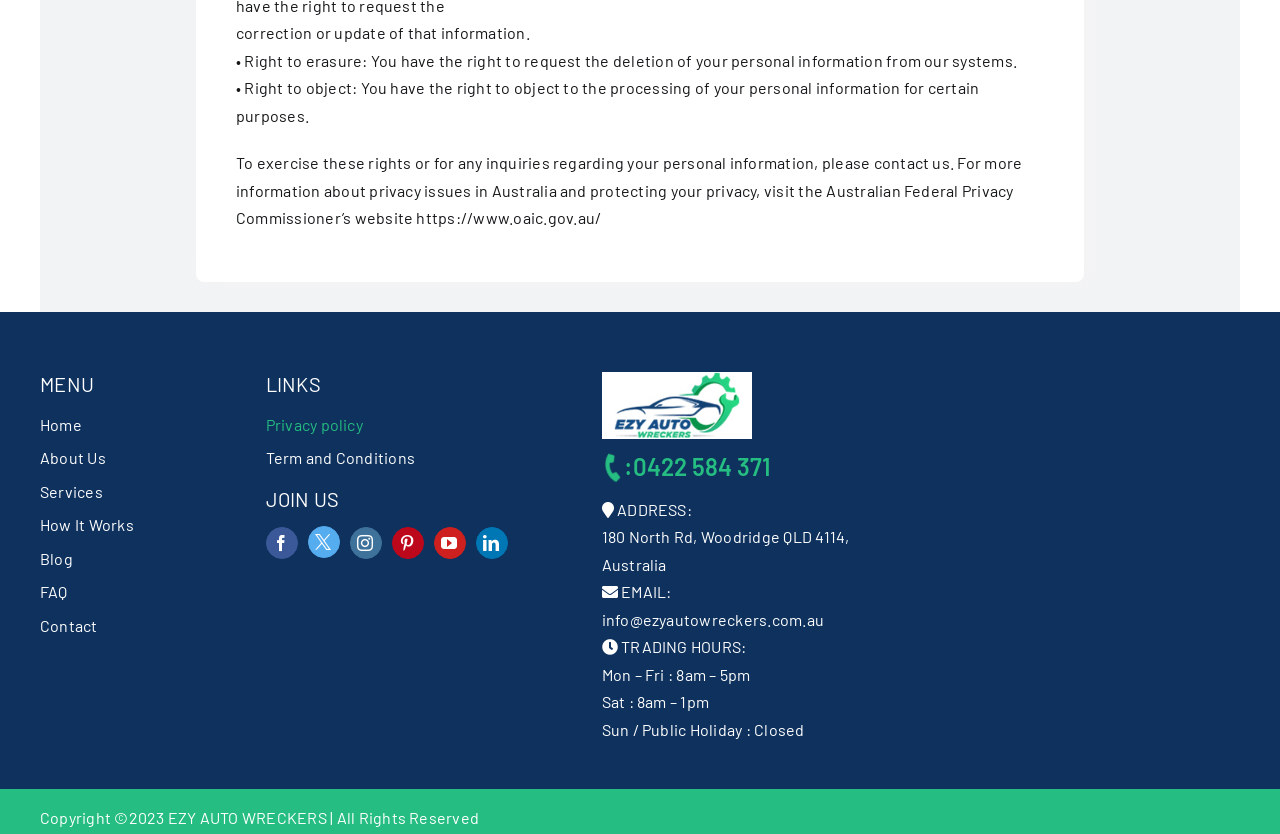Based on the element description "Privacy policy", predict the bounding box coordinates of the UI element.

[0.207, 0.493, 0.433, 0.526]